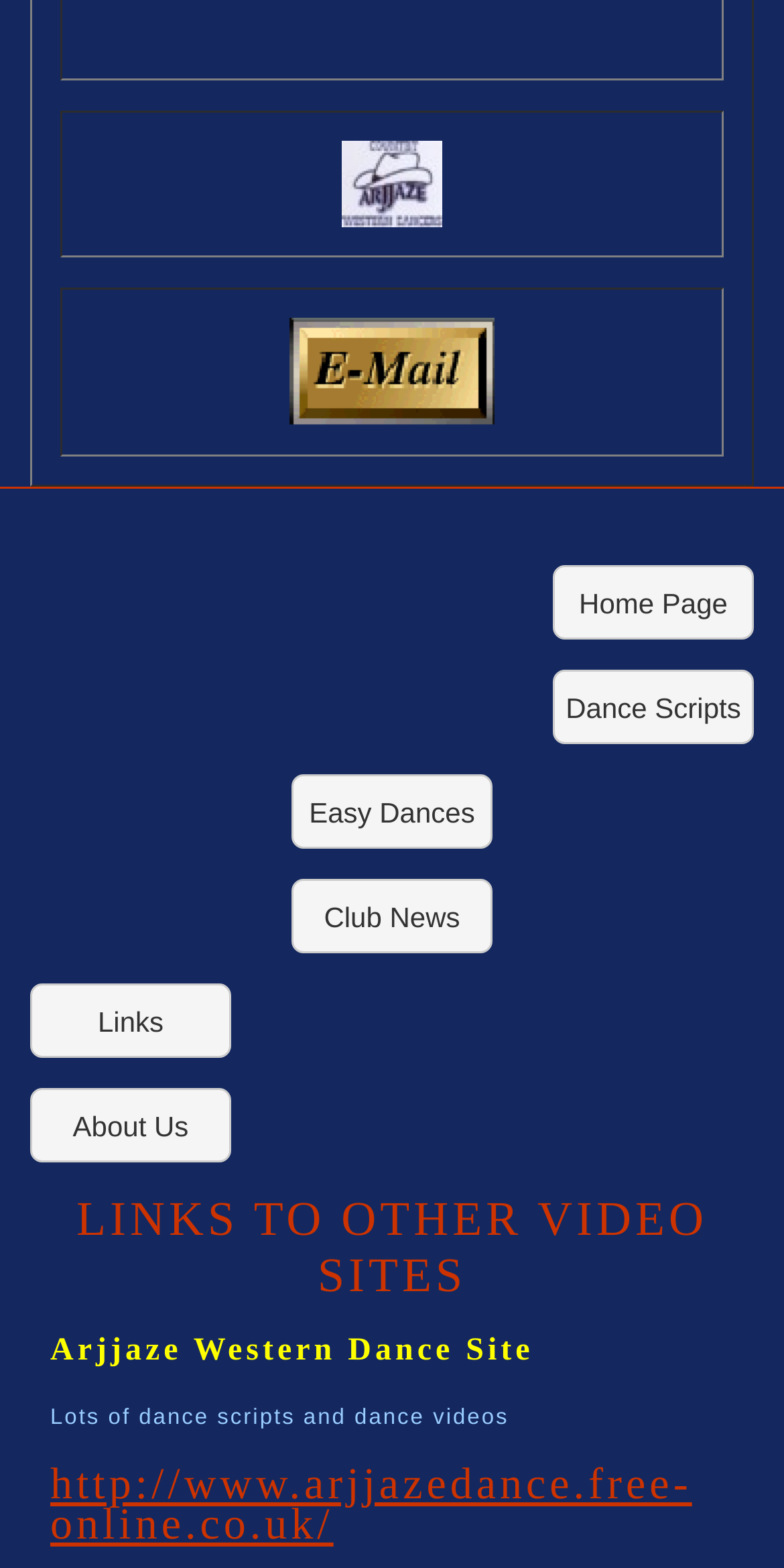Find the bounding box coordinates for the area that should be clicked to accomplish the instruction: "Visit Wolfenstein: The New Order".

None